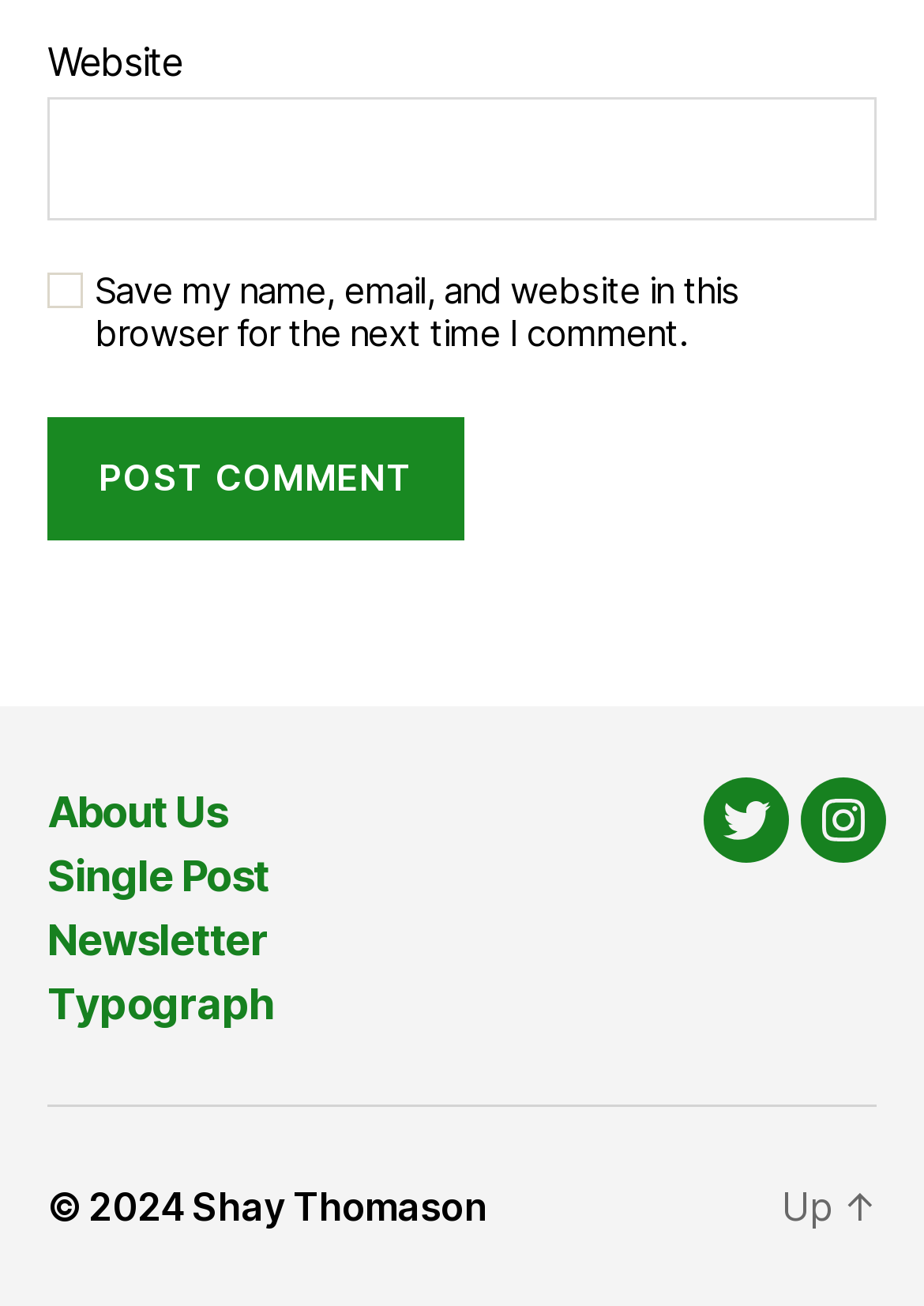Please determine the bounding box coordinates of the element to click on in order to accomplish the following task: "Enter website". Ensure the coordinates are four float numbers ranging from 0 to 1, i.e., [left, top, right, bottom].

[0.051, 0.074, 0.949, 0.168]